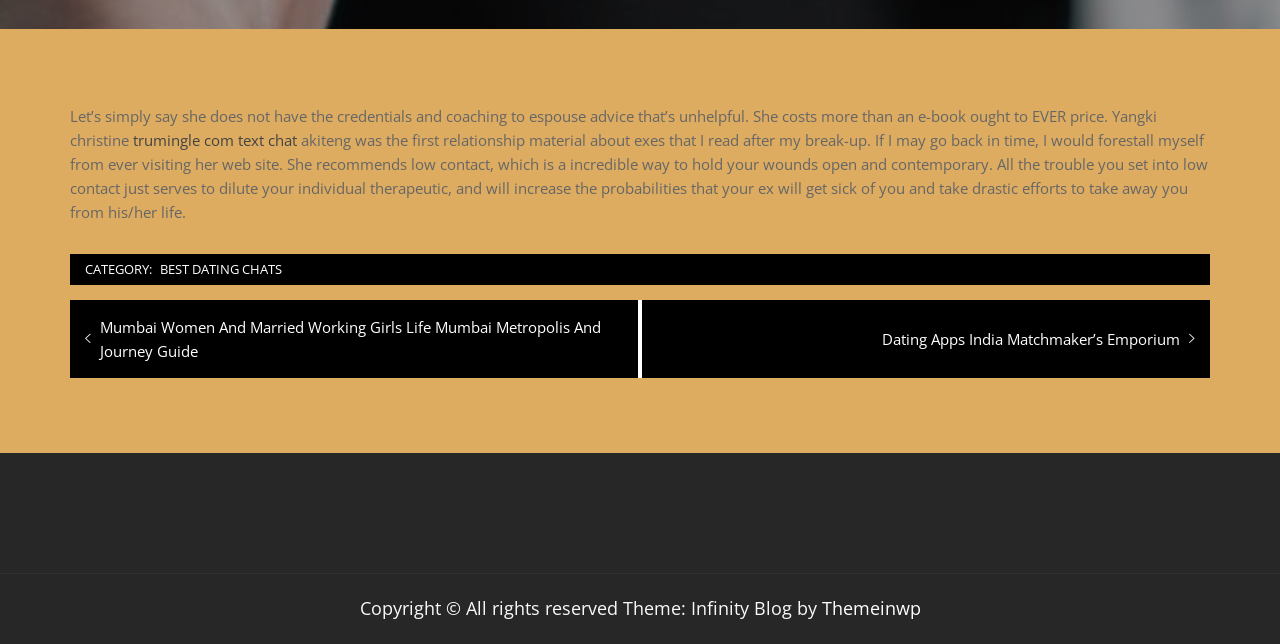Locate the bounding box of the user interface element based on this description: "Best Dating Chats".

[0.121, 0.403, 0.224, 0.434]